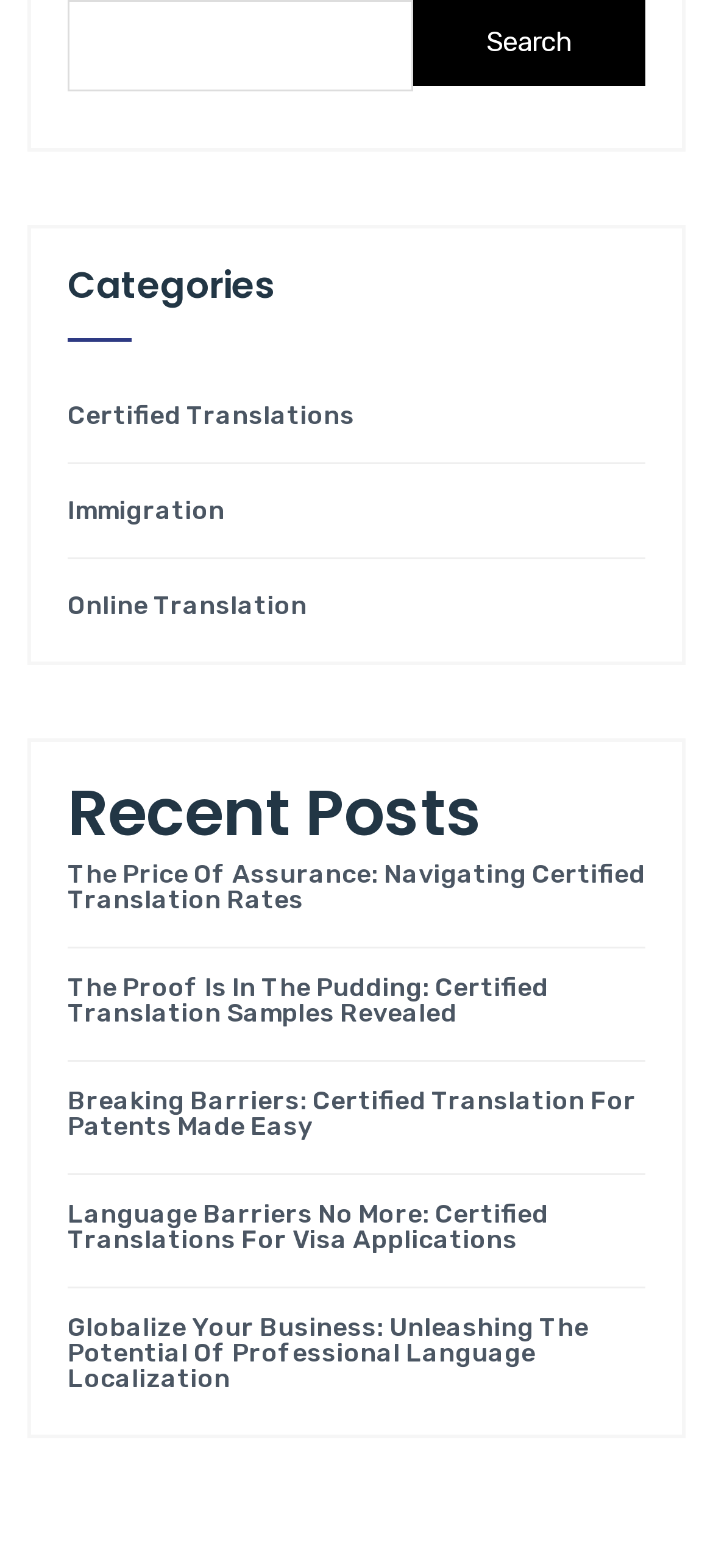How many categories are listed?
Using the information from the image, give a concise answer in one word or a short phrase.

3